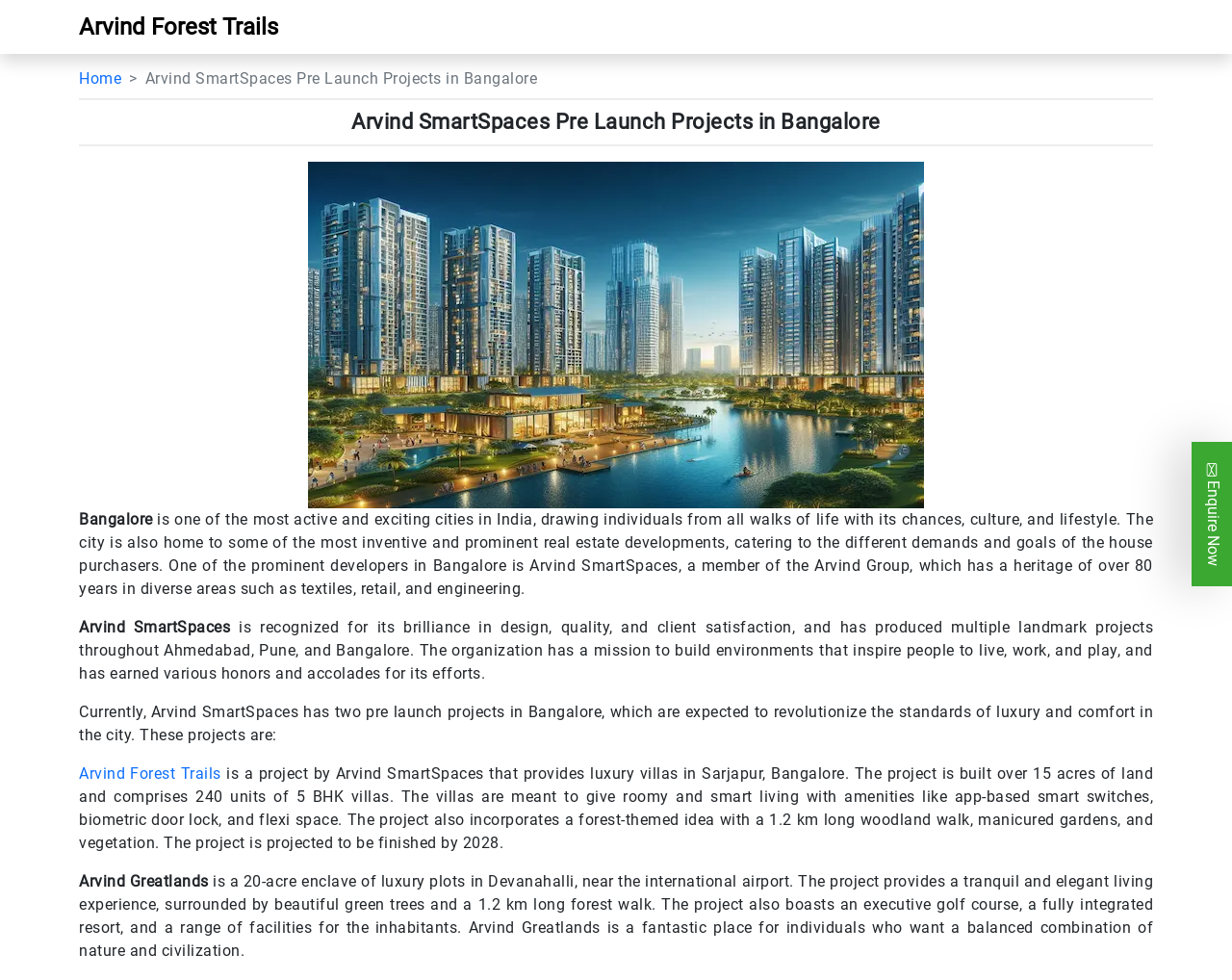What is the name of the developer?
Your answer should be a single word or phrase derived from the screenshot.

Arvind SmartSpaces